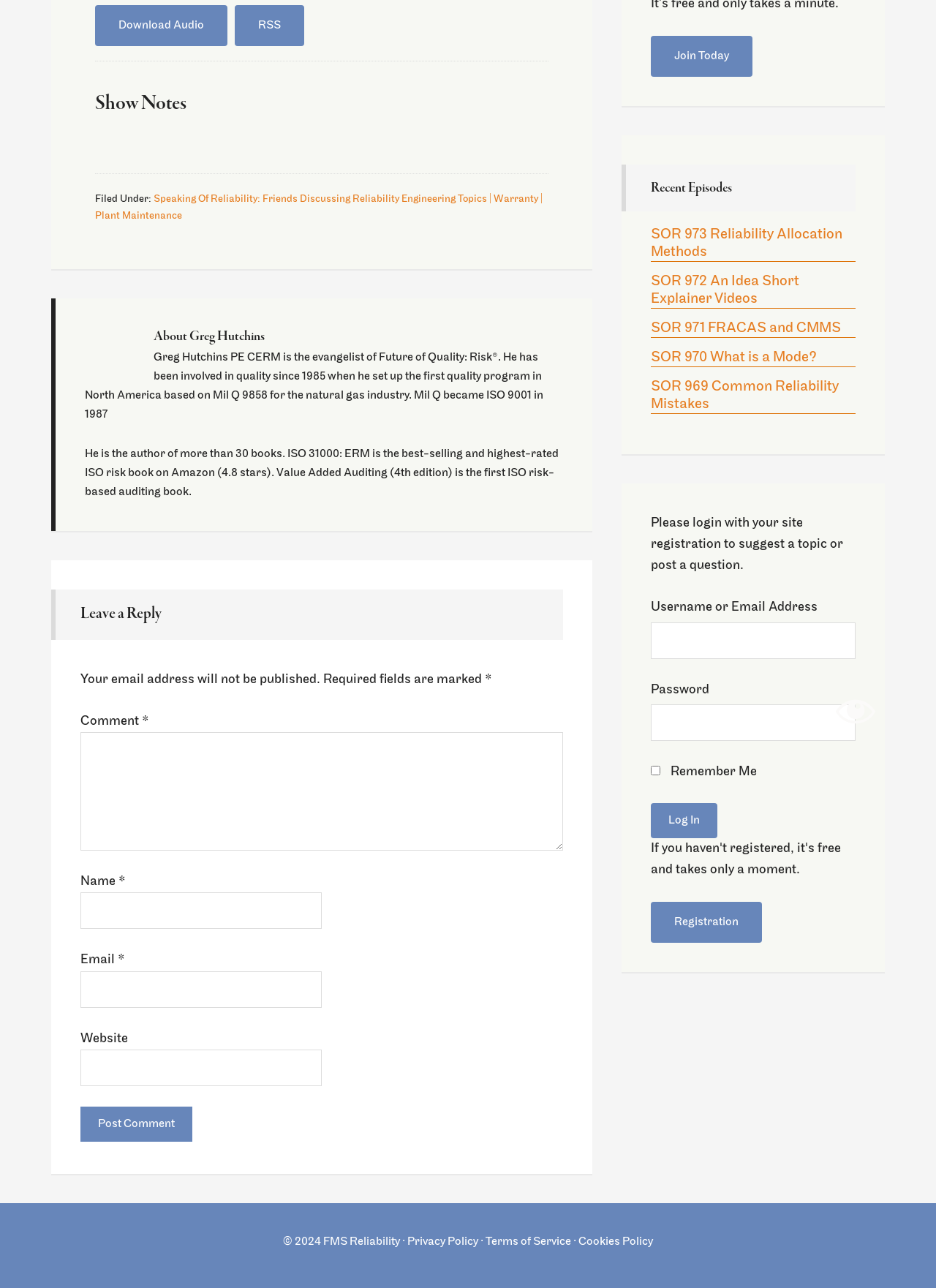What is the topic of the recent episode 'SOR 973 Reliability Allocation Methods'?
From the details in the image, provide a complete and detailed answer to the question.

The answer can be found in the section 'Recent Episodes' where it lists several recent episodes, including 'SOR 973 Reliability Allocation Methods' which is a link to a specific episode.